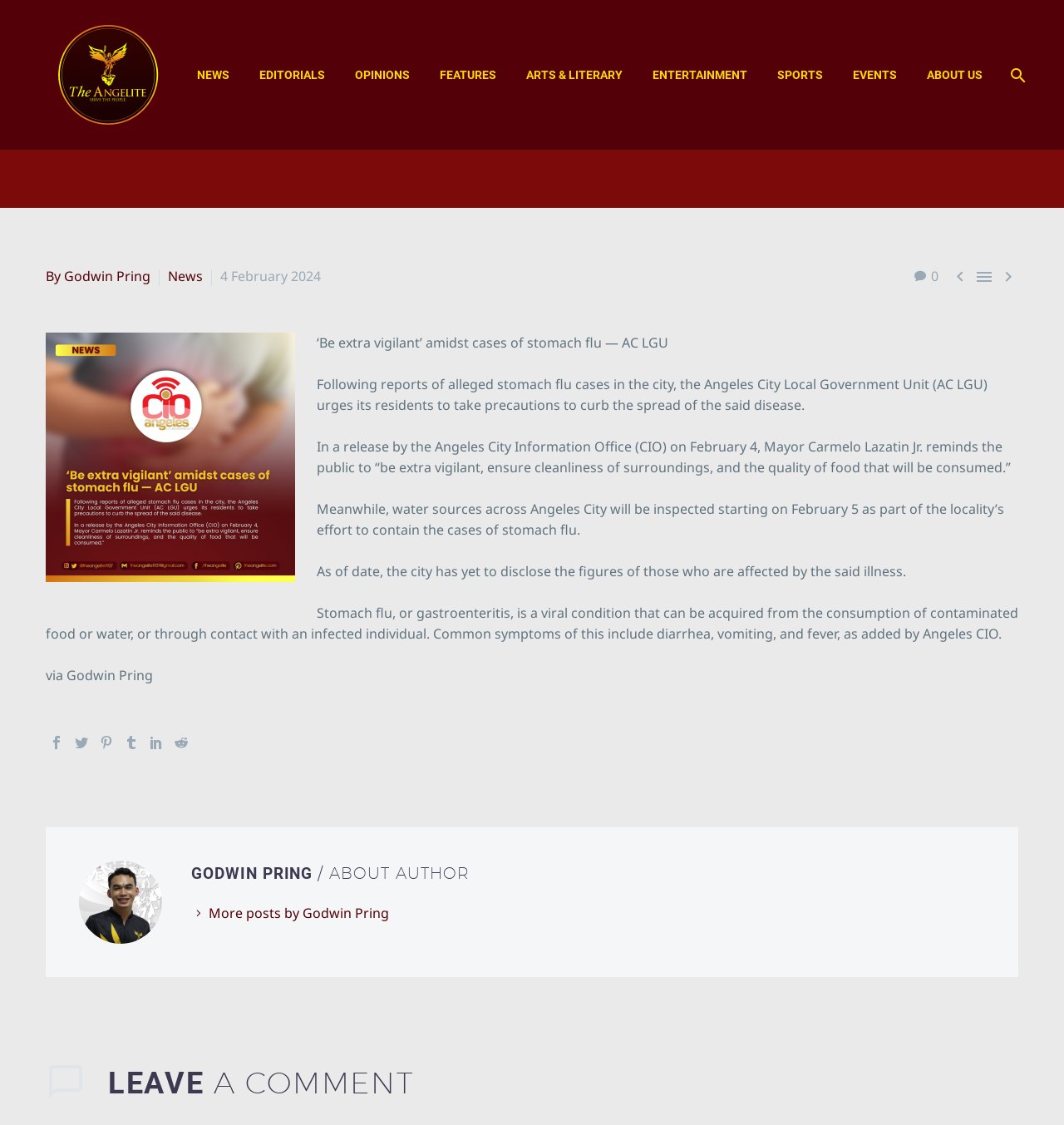Using the description: "About Us", identify the bounding box of the corresponding UI element in the screenshot.

[0.859, 0.057, 0.935, 0.076]